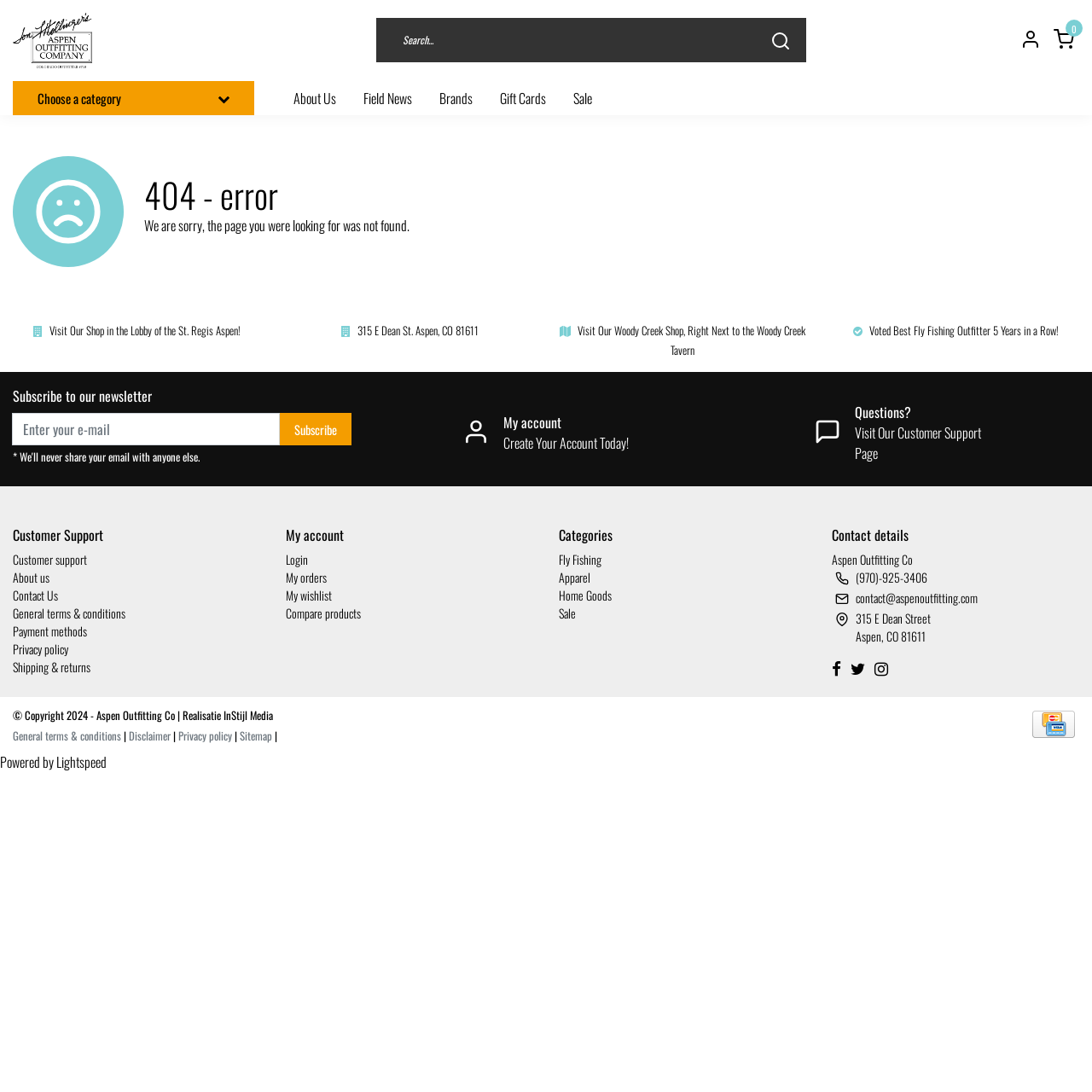Determine the bounding box coordinates of the region that needs to be clicked to achieve the task: "Search for products".

[0.345, 0.017, 0.738, 0.057]